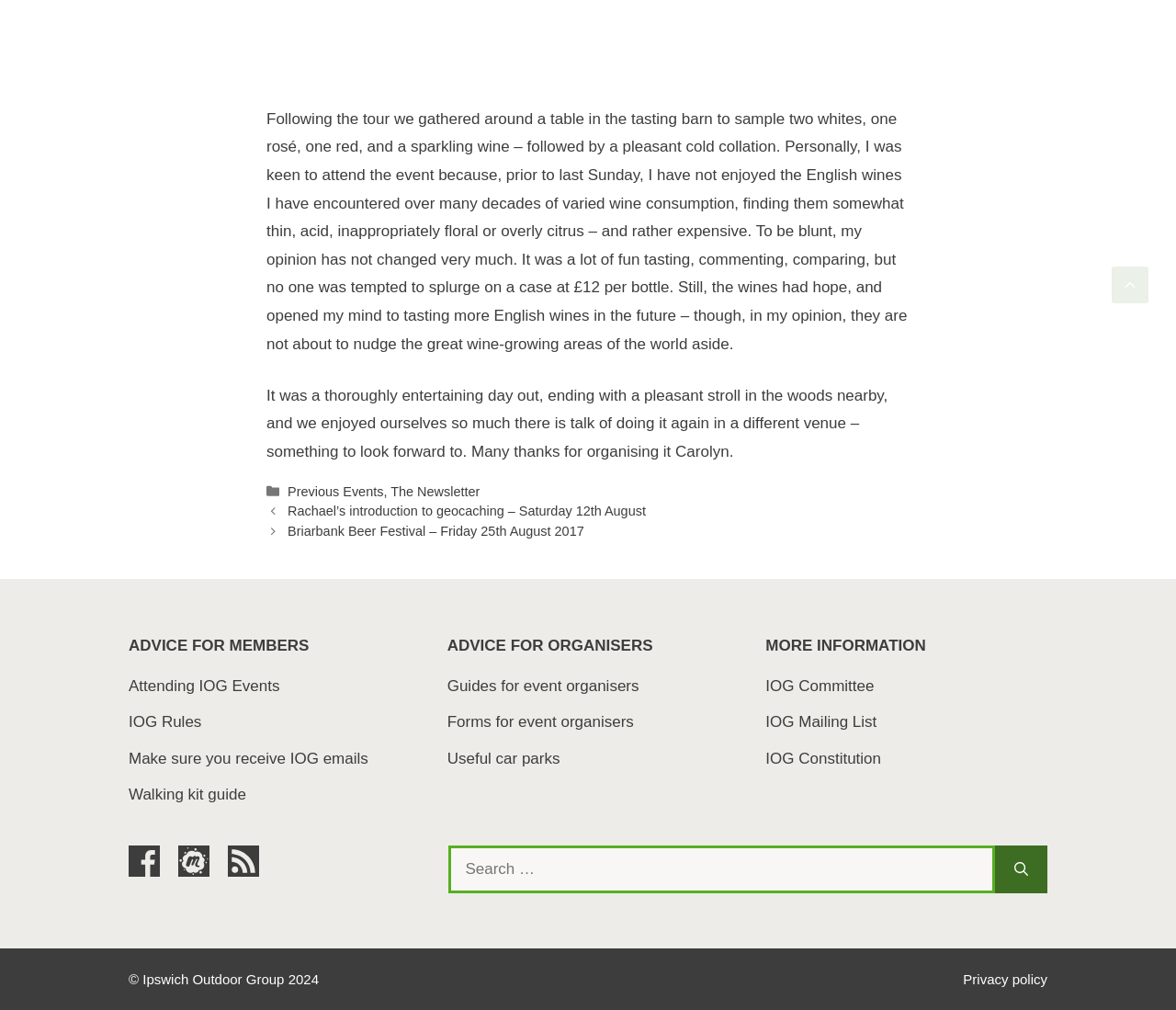Please respond to the question with a concise word or phrase:
What is the topic of the first article?

Wine tasting